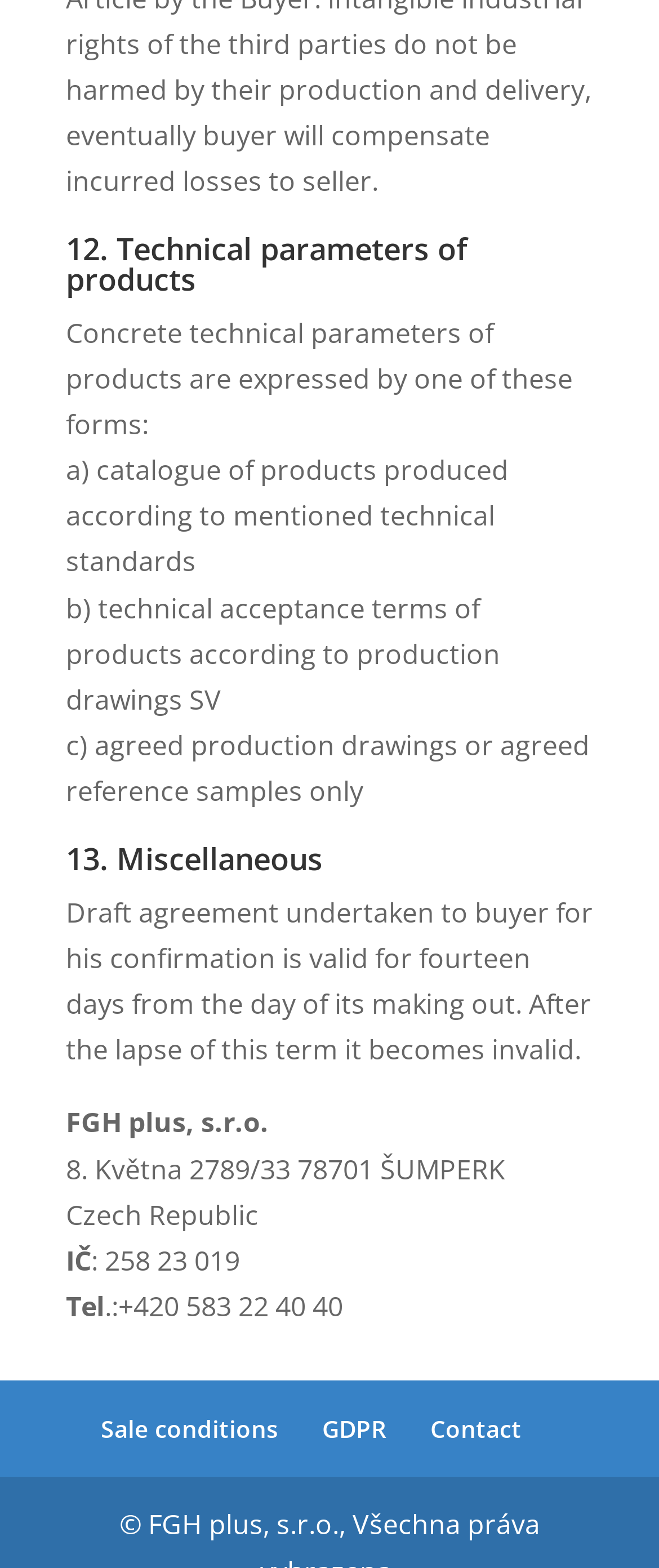Given the description "Sale conditions", determine the bounding box of the corresponding UI element.

[0.153, 0.901, 0.422, 0.922]